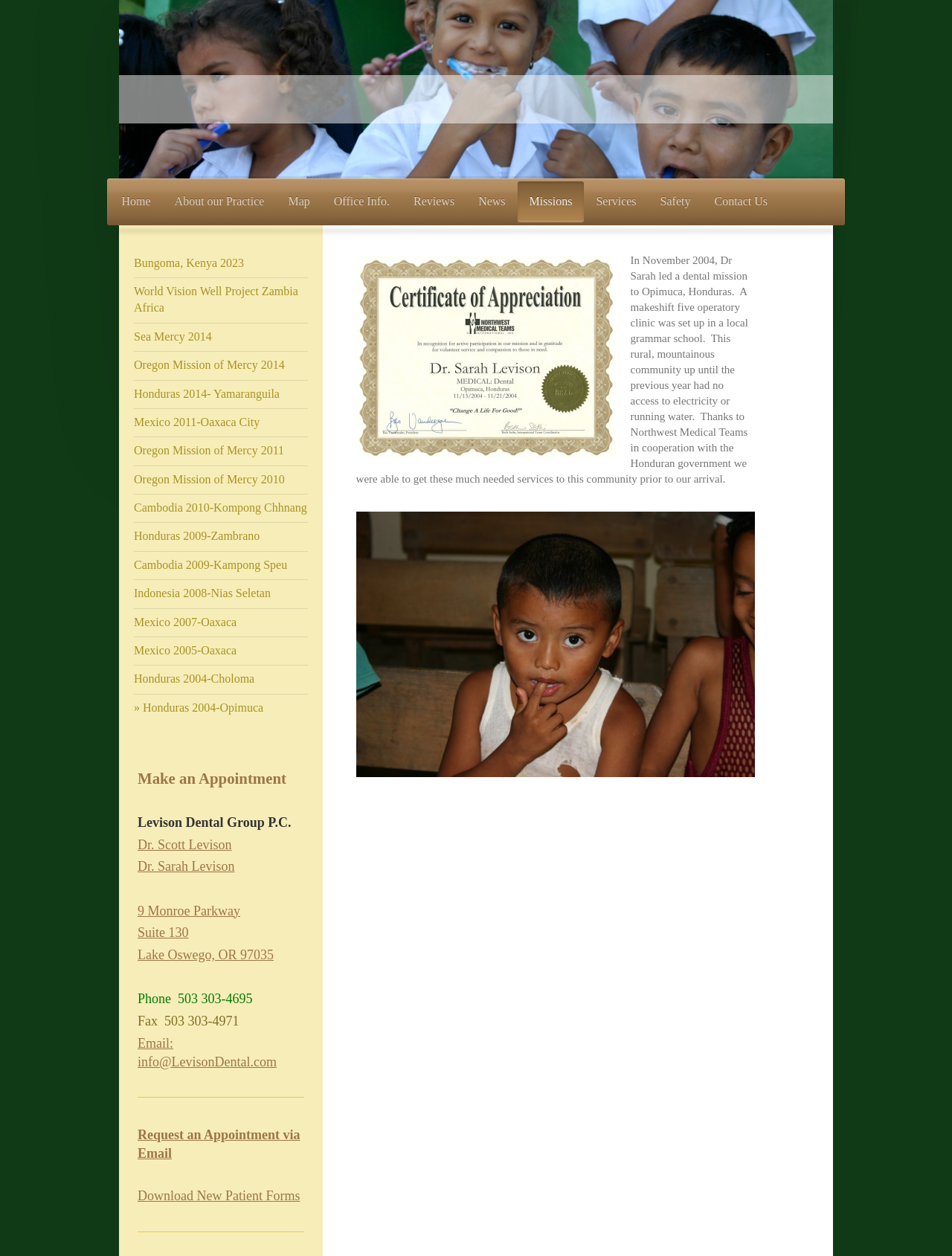Identify the bounding box for the UI element that is described as follows: "Lake Oswego, OR 97035".

[0.145, 0.754, 0.287, 0.766]